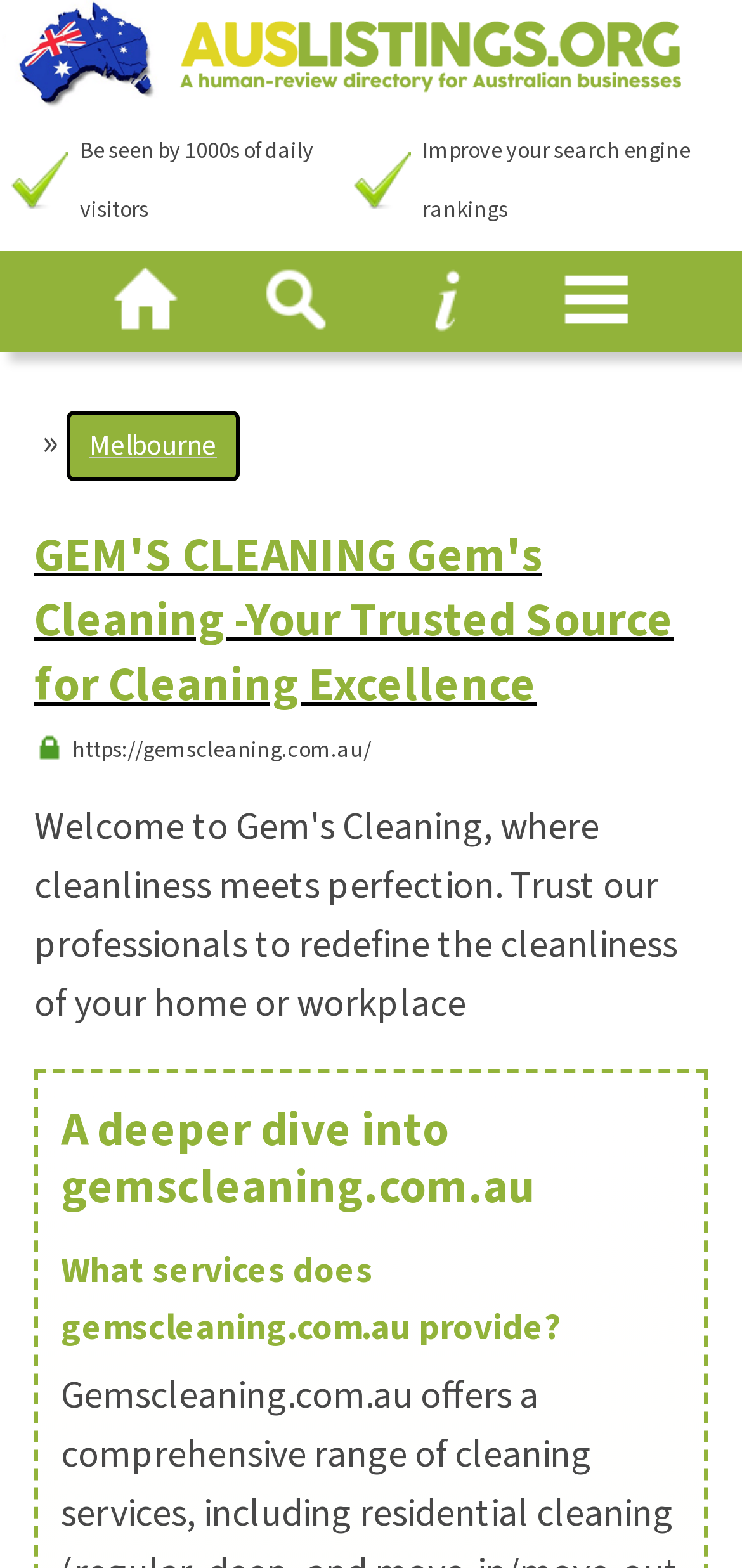What type of image is displayed in the header section?
Provide a fully detailed and comprehensive answer to the question.

I found the answer by looking at the header section of the webpage, where it displays an image labeled 'SSL'. This suggests that the image is related to SSL certification.